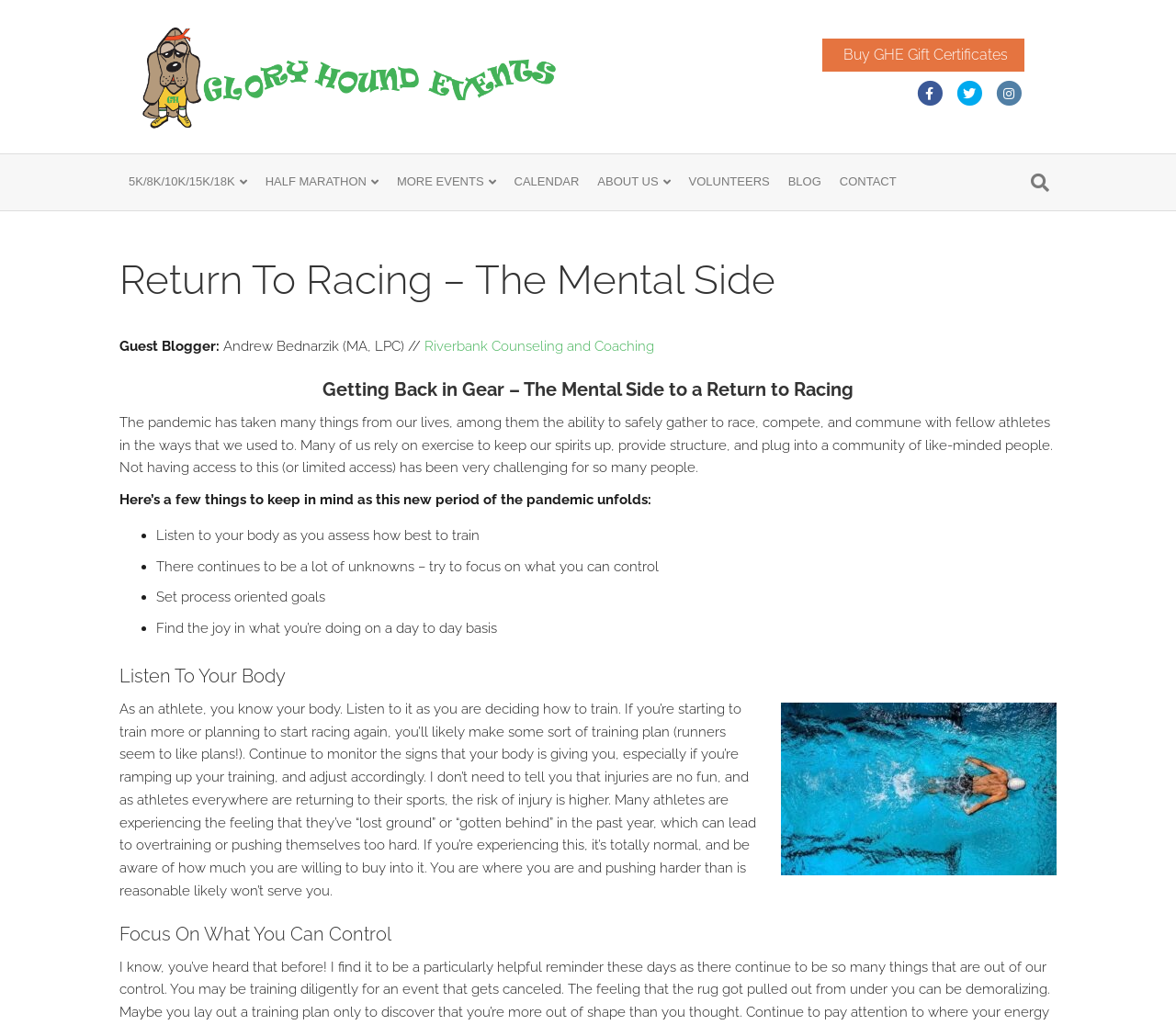Your task is to find and give the main heading text of the webpage.

Return To Racing – The Mental Side